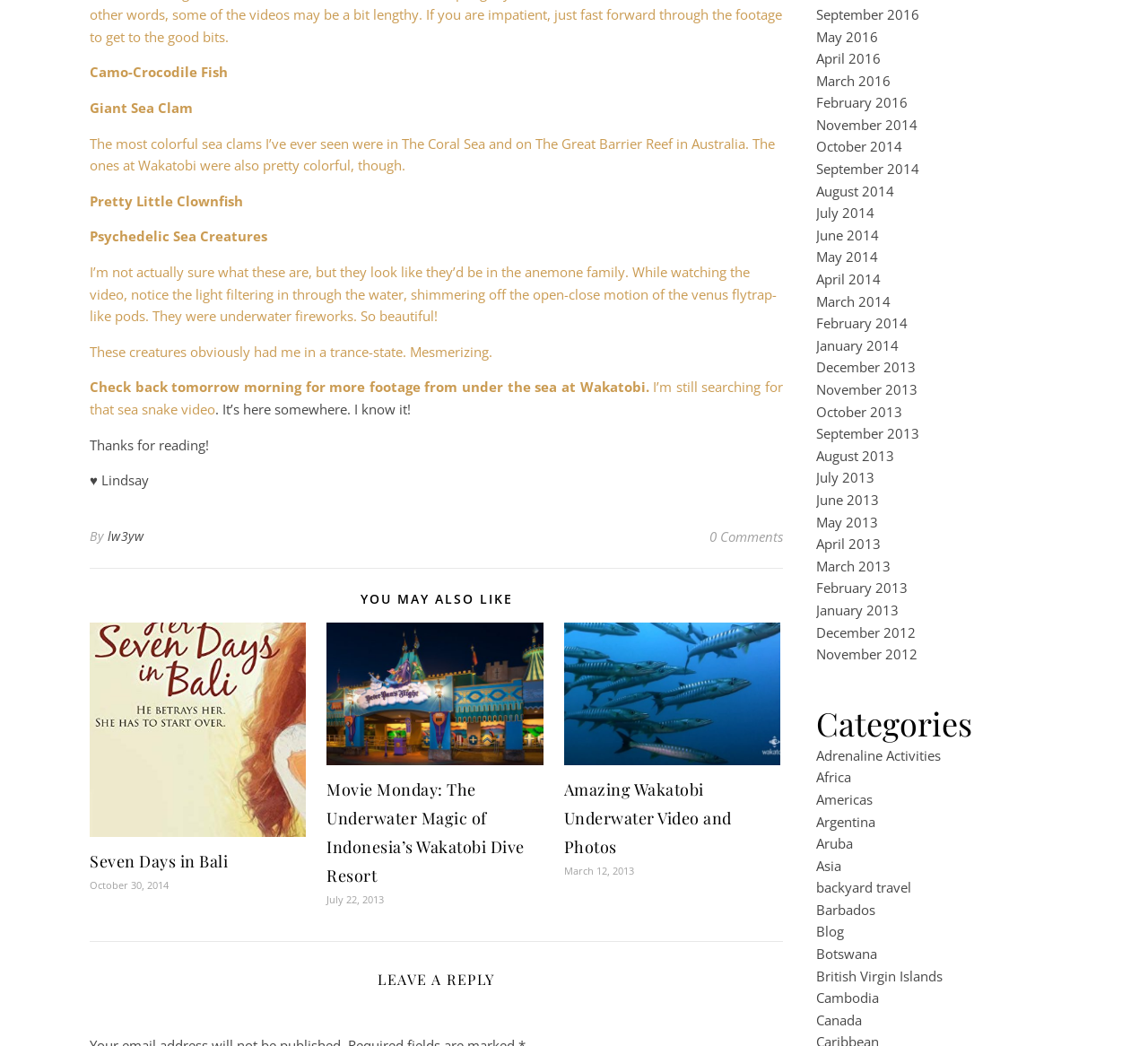Locate the bounding box coordinates of the clickable area needed to fulfill the instruction: "Check out the post about Amazing Wakatobi Underwater Video and Photos".

[0.491, 0.738, 0.68, 0.821]